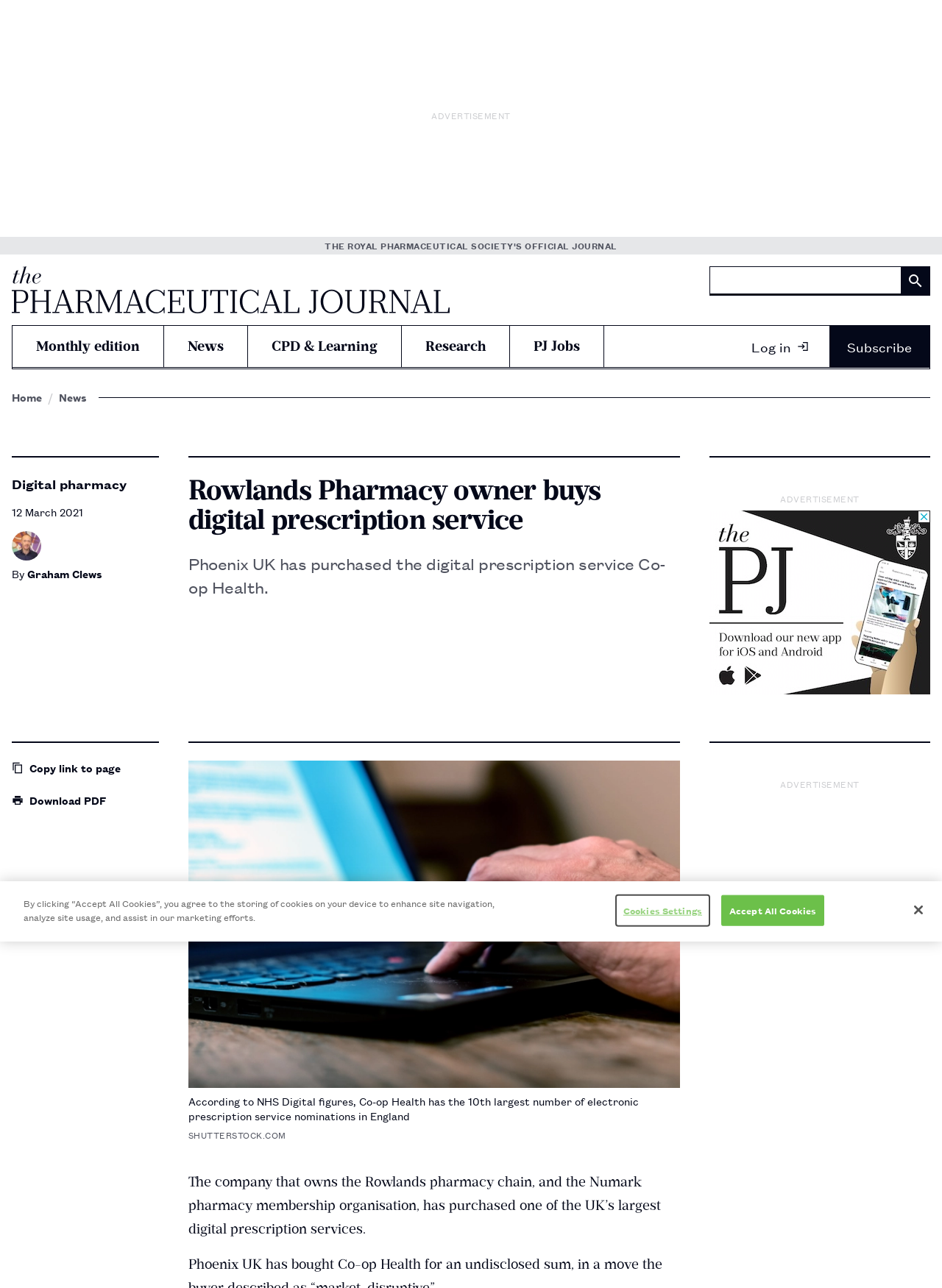What is the name of the pharmacy chain mentioned in the article?
Answer the question with a single word or phrase, referring to the image.

Rowlands